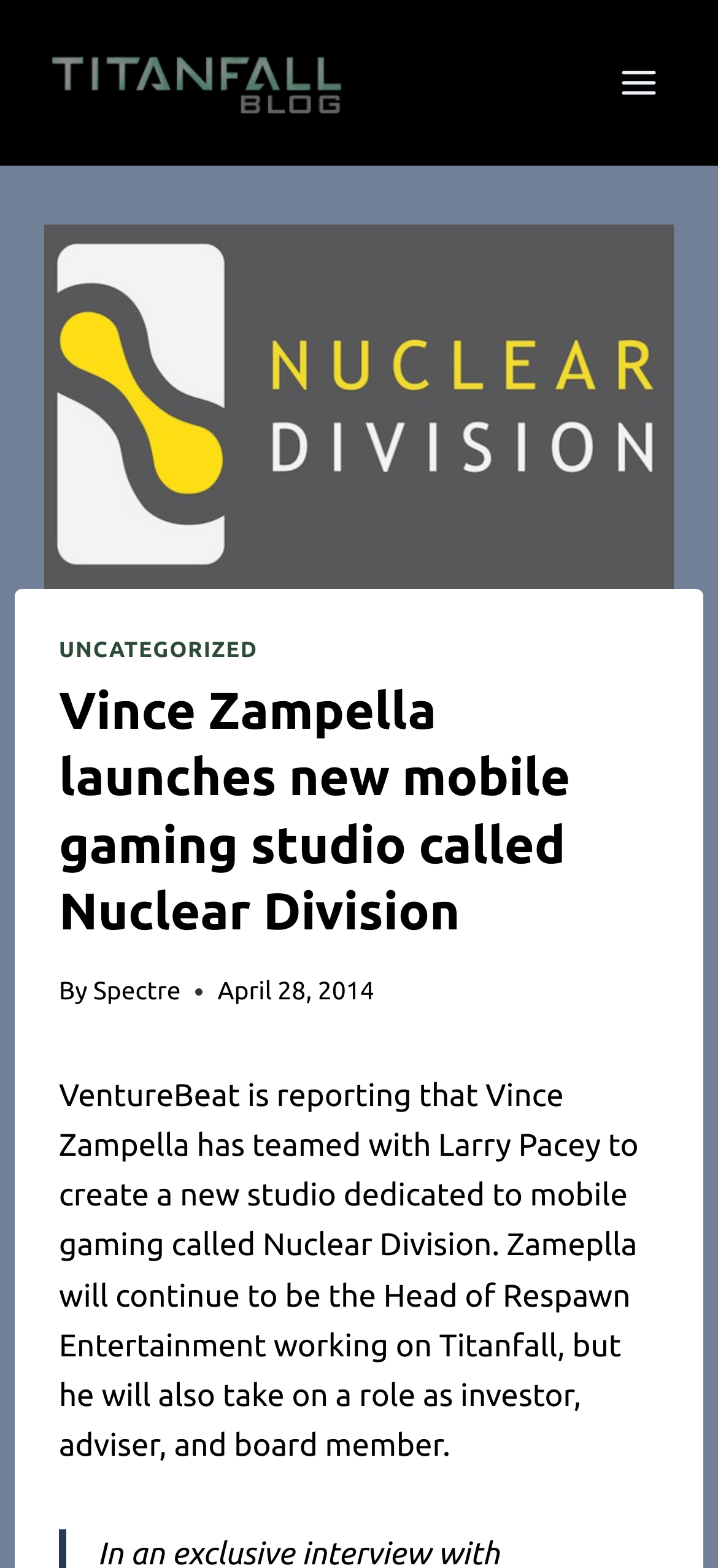Provide a one-word or short-phrase answer to the question:
What is the name of the new mobile gaming studio?

Nuclear Division